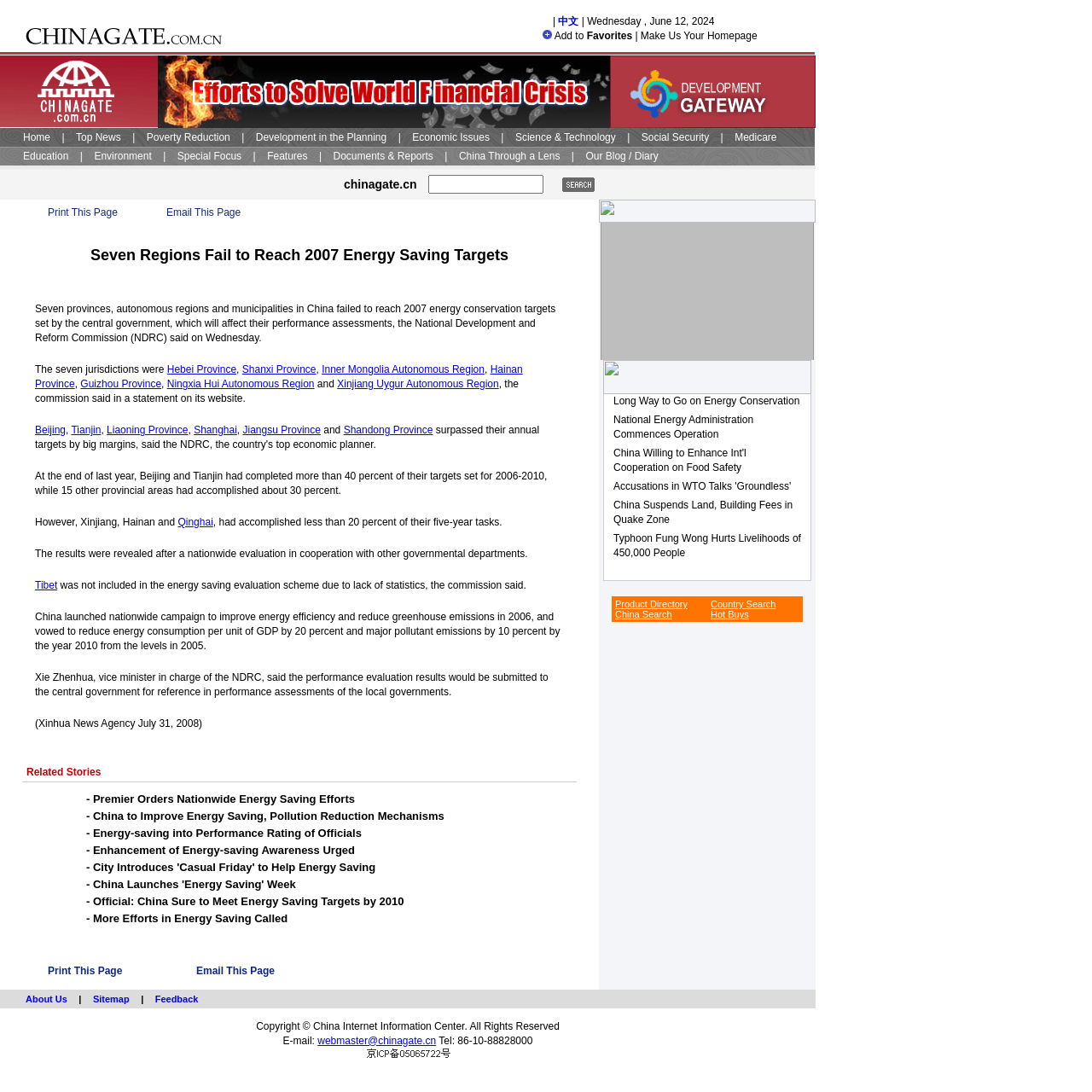Pinpoint the bounding box coordinates of the clickable area necessary to execute the following instruction: "Read Premier Orders Nationwide Energy Saving Efforts". The coordinates should be given as four float numbers between 0 and 1, namely [left, top, right, bottom].

[0.085, 0.726, 0.325, 0.738]